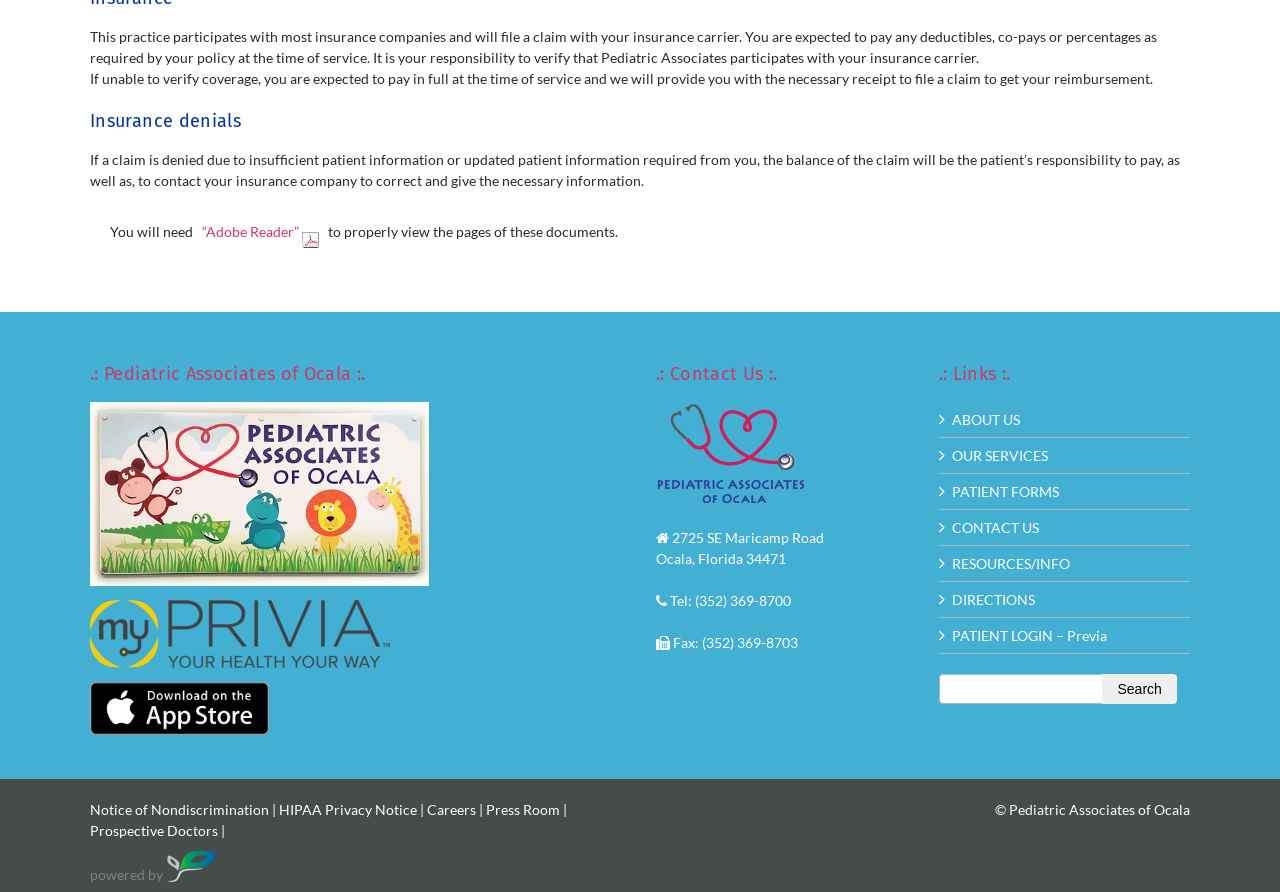Identify the bounding box coordinates for the UI element described as follows: “Adobe Reader”. Use the format (top-left x, top-left y, bottom-right x, bottom-right y) and ensure all values are floating point numbers between 0 and 1.

[0.155, 0.25, 0.252, 0.269]